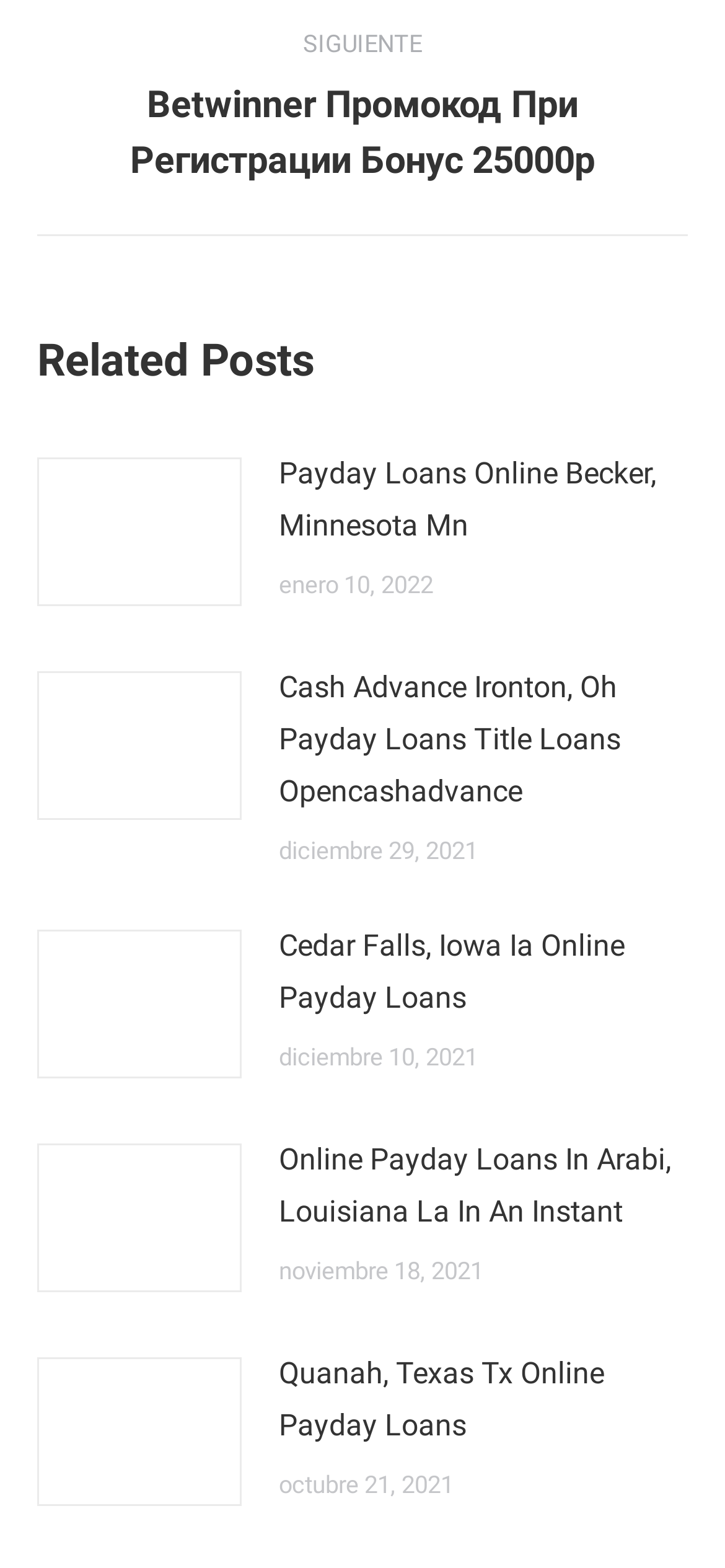How many links are there in each related post?
Refer to the screenshot and deliver a thorough answer to the question presented.

I looked at each article element and found that there are 3 links in each related post: a 'Post image' link, a title link, and a time link.